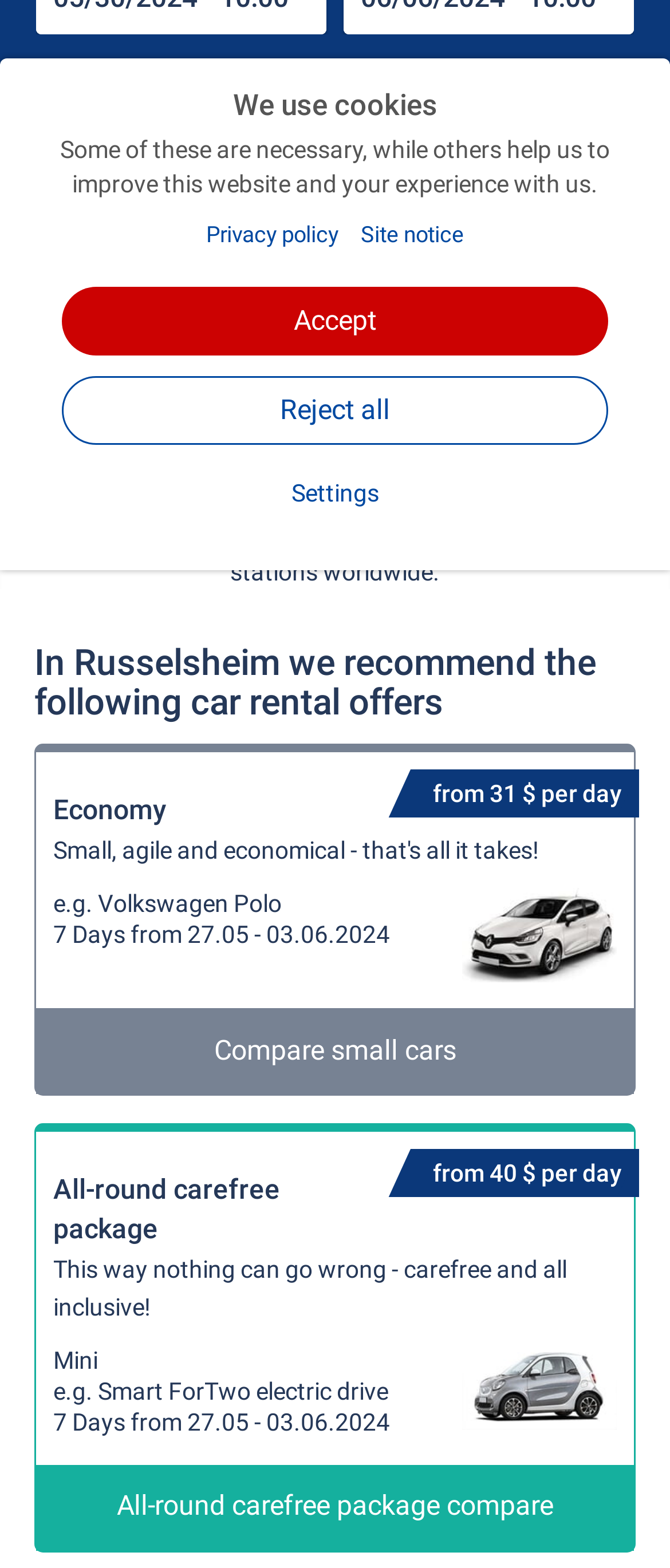Using the webpage screenshot, locate the HTML element that fits the following description and provide its bounding box: "parent_node: Optimize name="consent[]" value="performance"".

[0.077, 0.36, 0.108, 0.373]